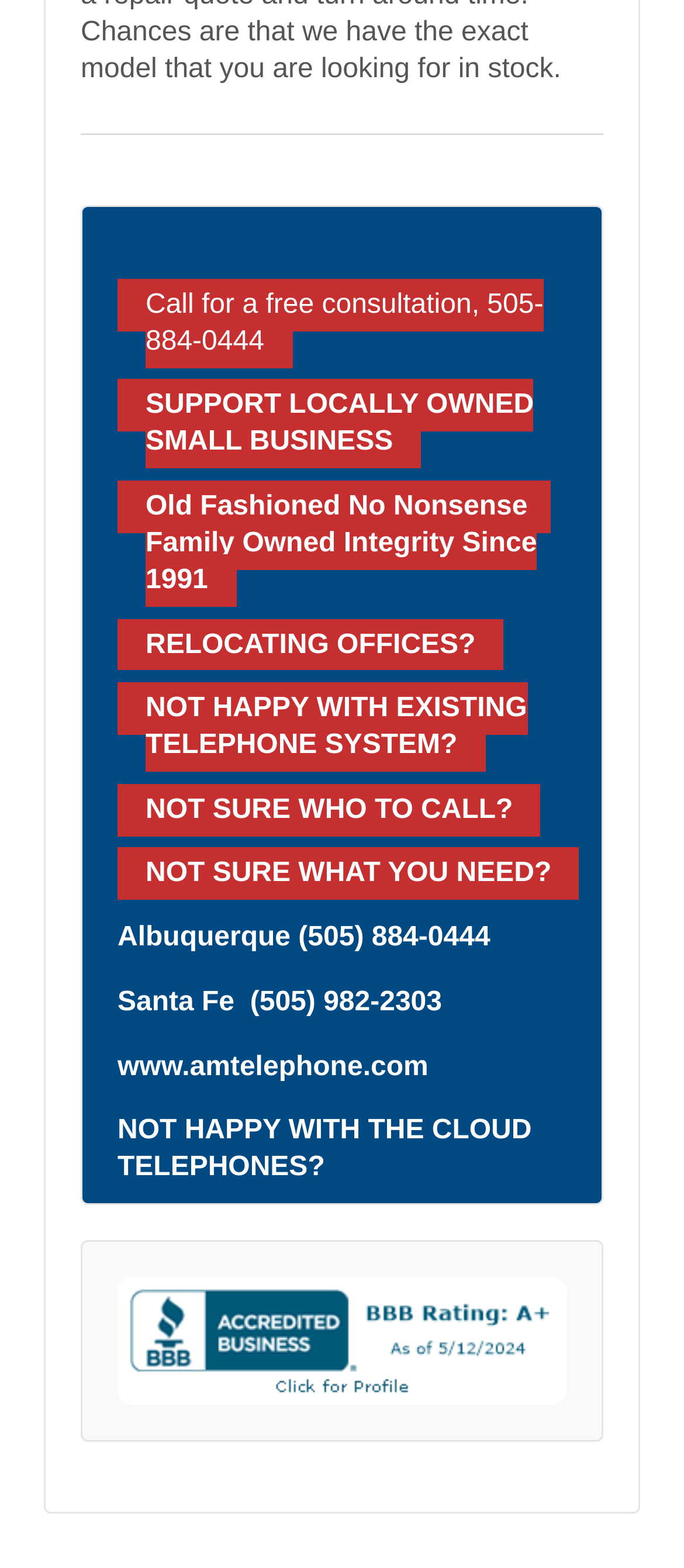Use a single word or phrase to answer the question: 
How many links are there on the webpage?

7